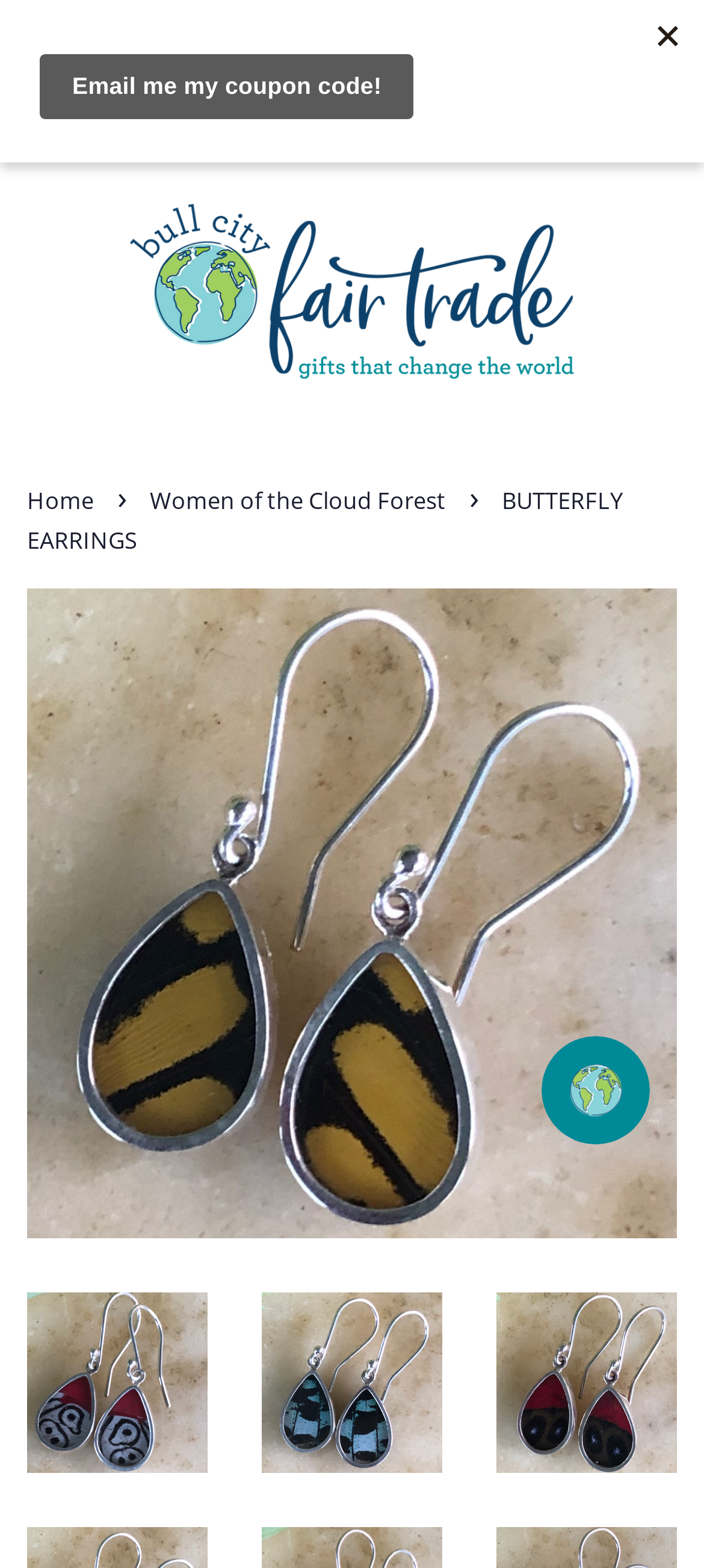Identify the coordinates of the bounding box for the element described below: "alt="BUTTERFLY EARRINGS"". Return the coordinates as four float numbers between 0 and 1: [left, top, right, bottom].

[0.372, 0.824, 0.628, 0.939]